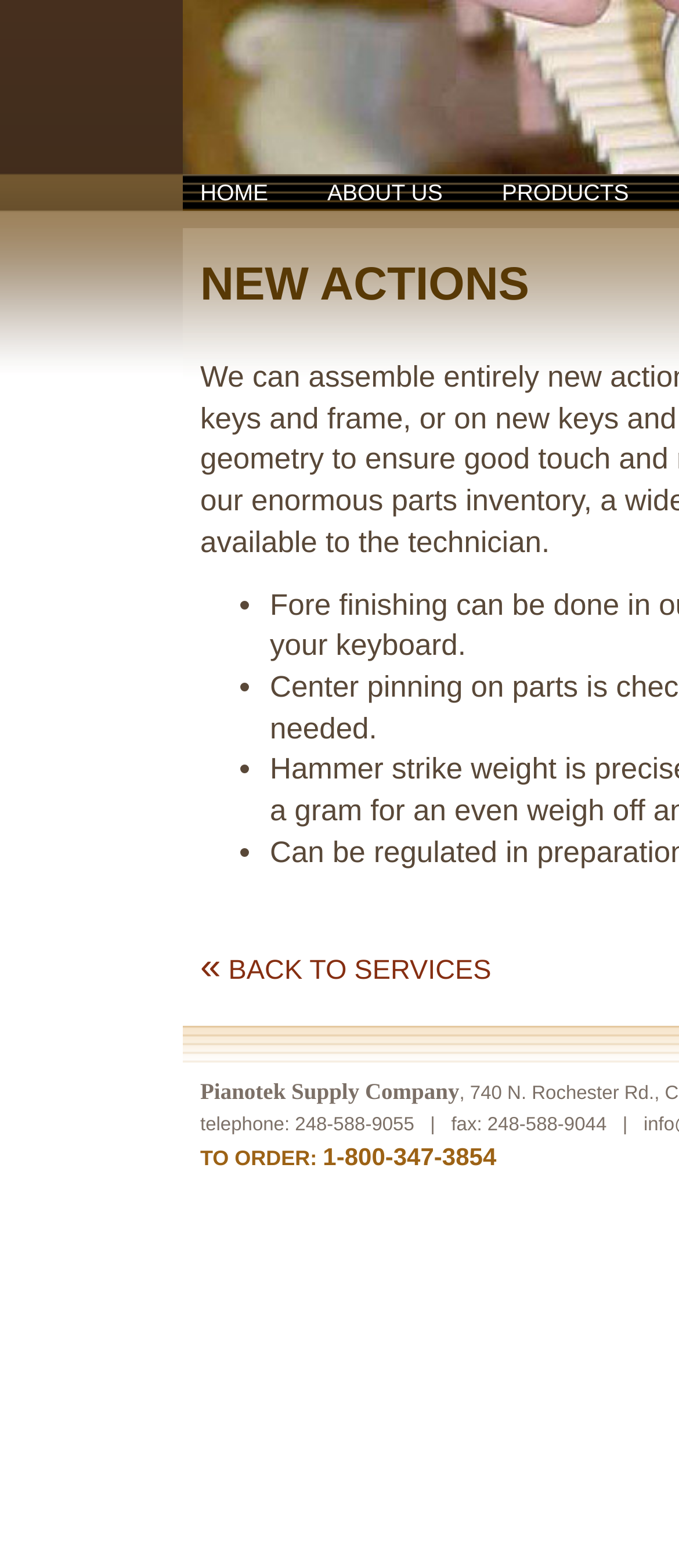Provide an in-depth caption for the elements present on the webpage.

The webpage is about Pianotek Supply Company's services. At the top, there are three links: "HOME", "ABOUT US", and "PRODUCTS", aligned horizontally and positioned near the top of the page. 

Below these links, there are four bullet points, represented by ListMarkers '•', arranged vertically and aligned to the left. 

To the right of the bullet points, there is a "BACK TO SERVICES" link, positioned slightly above the middle of the page. Above this link, there is a "«" symbol. 

At the bottom of the page, there is the company's name, "Pianotek Supply Company", followed by the company's contact information, including telephone and fax numbers. Below the contact information, there is a "TO ORDER:" label, accompanied by a phone number, "1-800-347-3854".